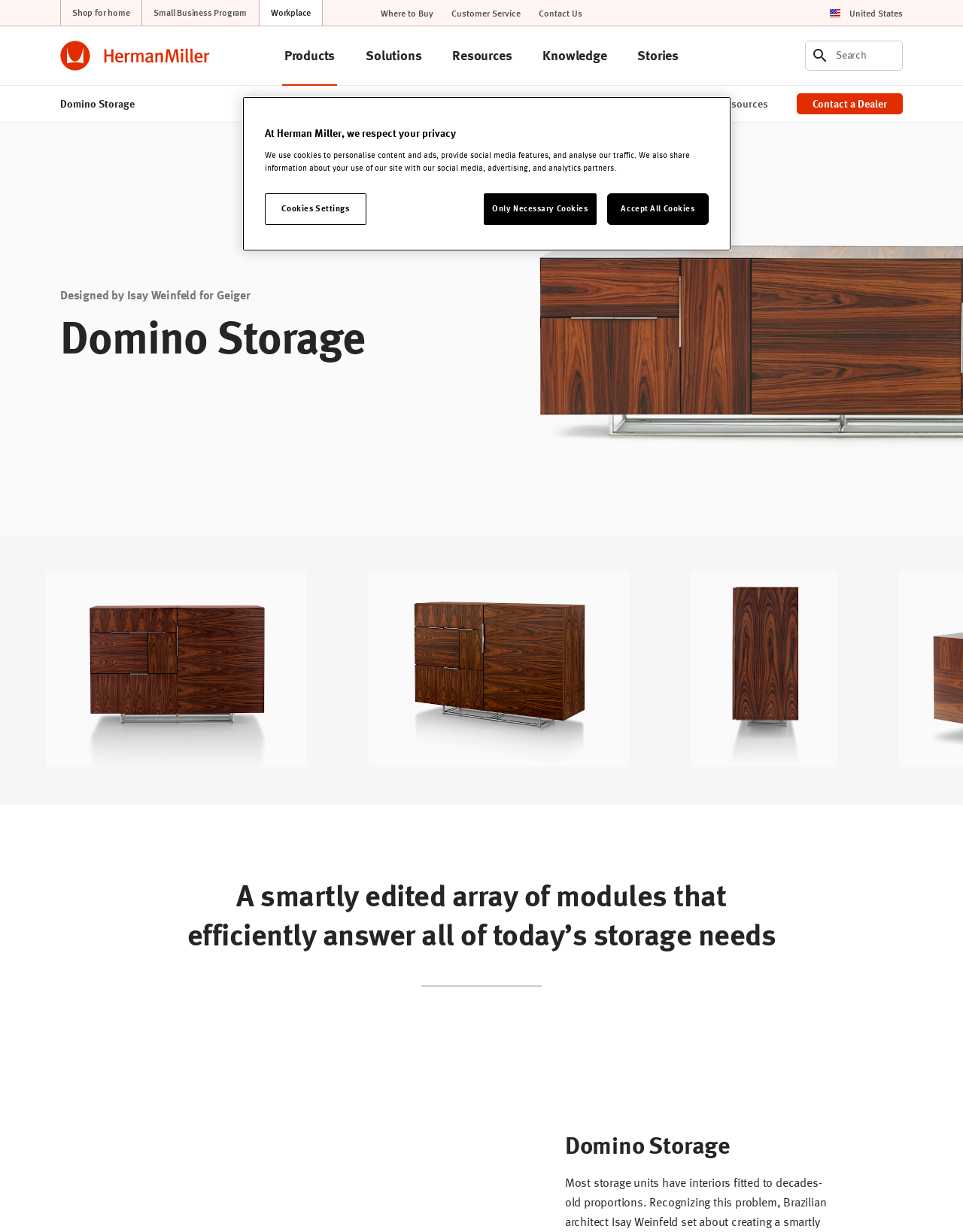Answer the question below using just one word or a short phrase: 
How many storage modules are in the credenza?

eight